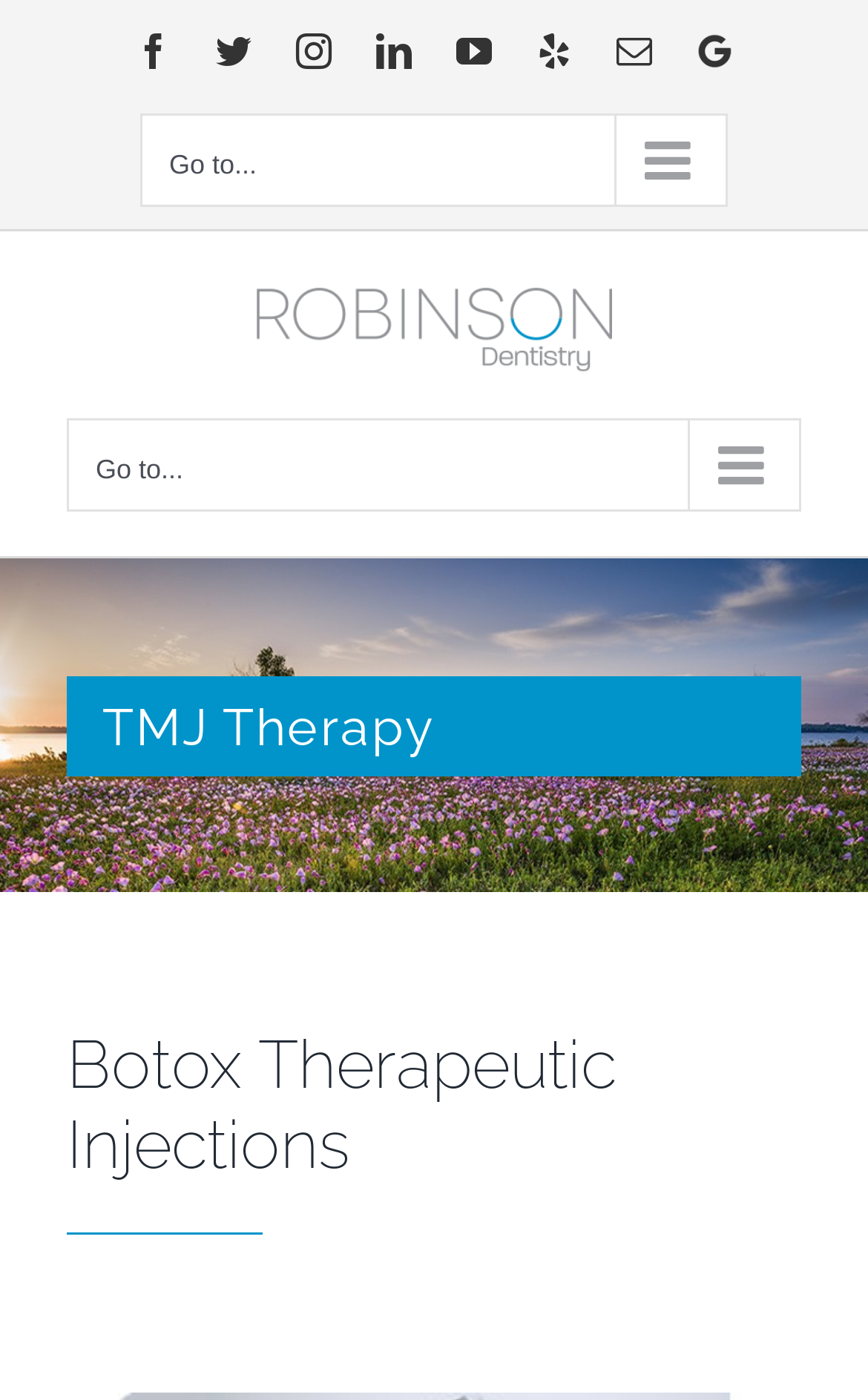Locate the bounding box coordinates of the element that should be clicked to execute the following instruction: "Open Main Menu".

[0.077, 0.299, 0.923, 0.366]